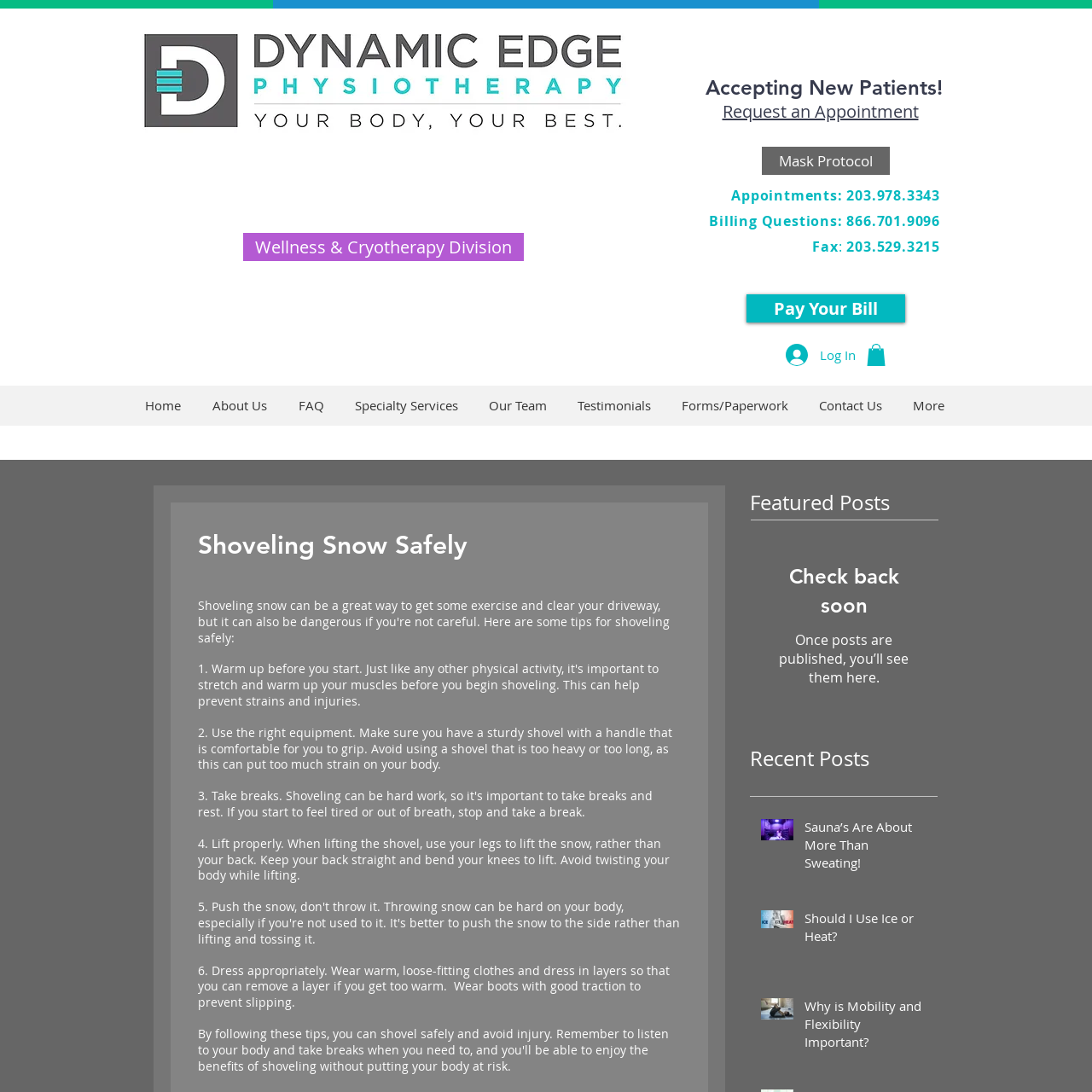Use a single word or phrase to answer the question: 
What is the phone number for billing questions?

866.701.9096